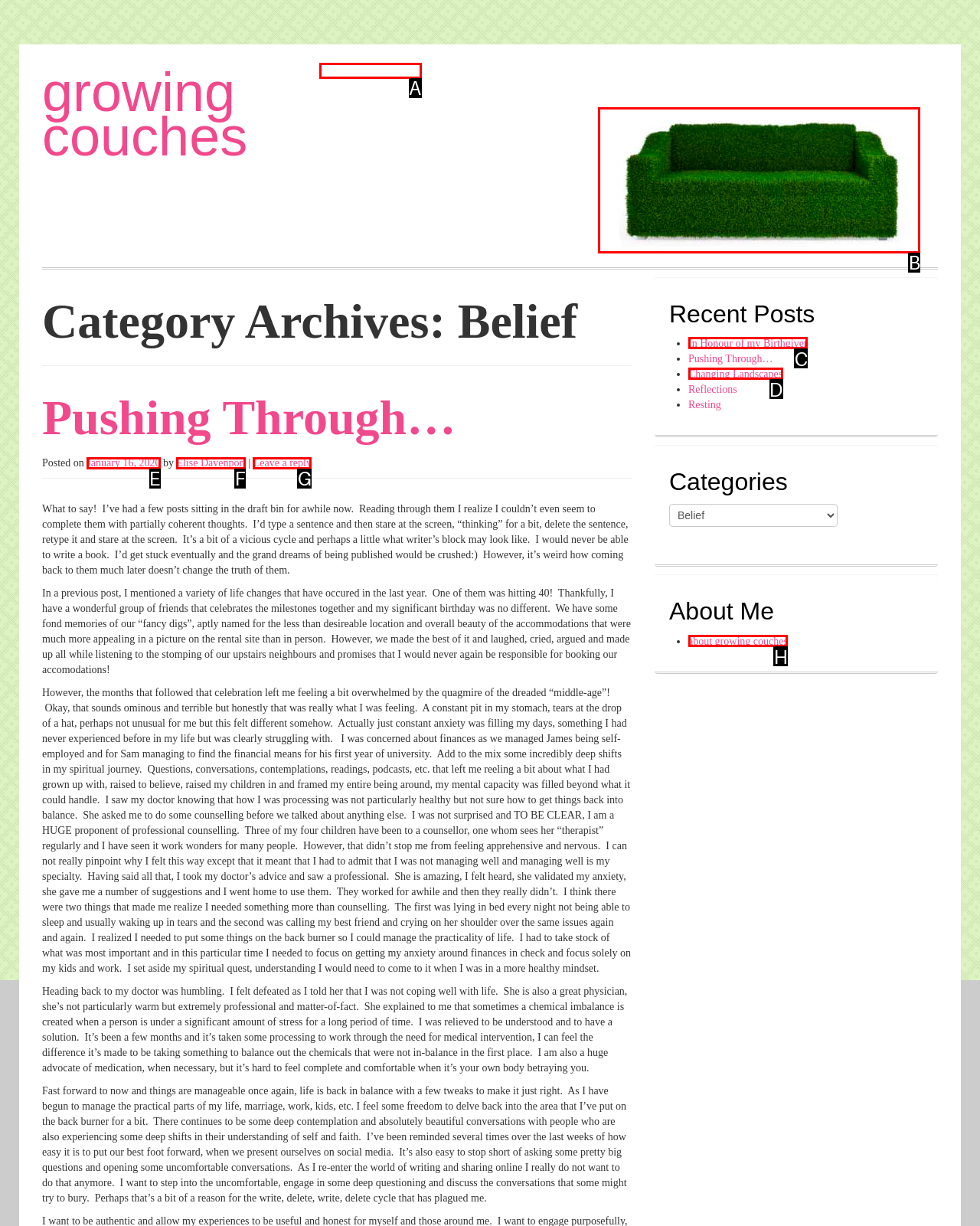Match the description: Leave a reply to the correct HTML element. Provide the letter of your choice from the given options.

G